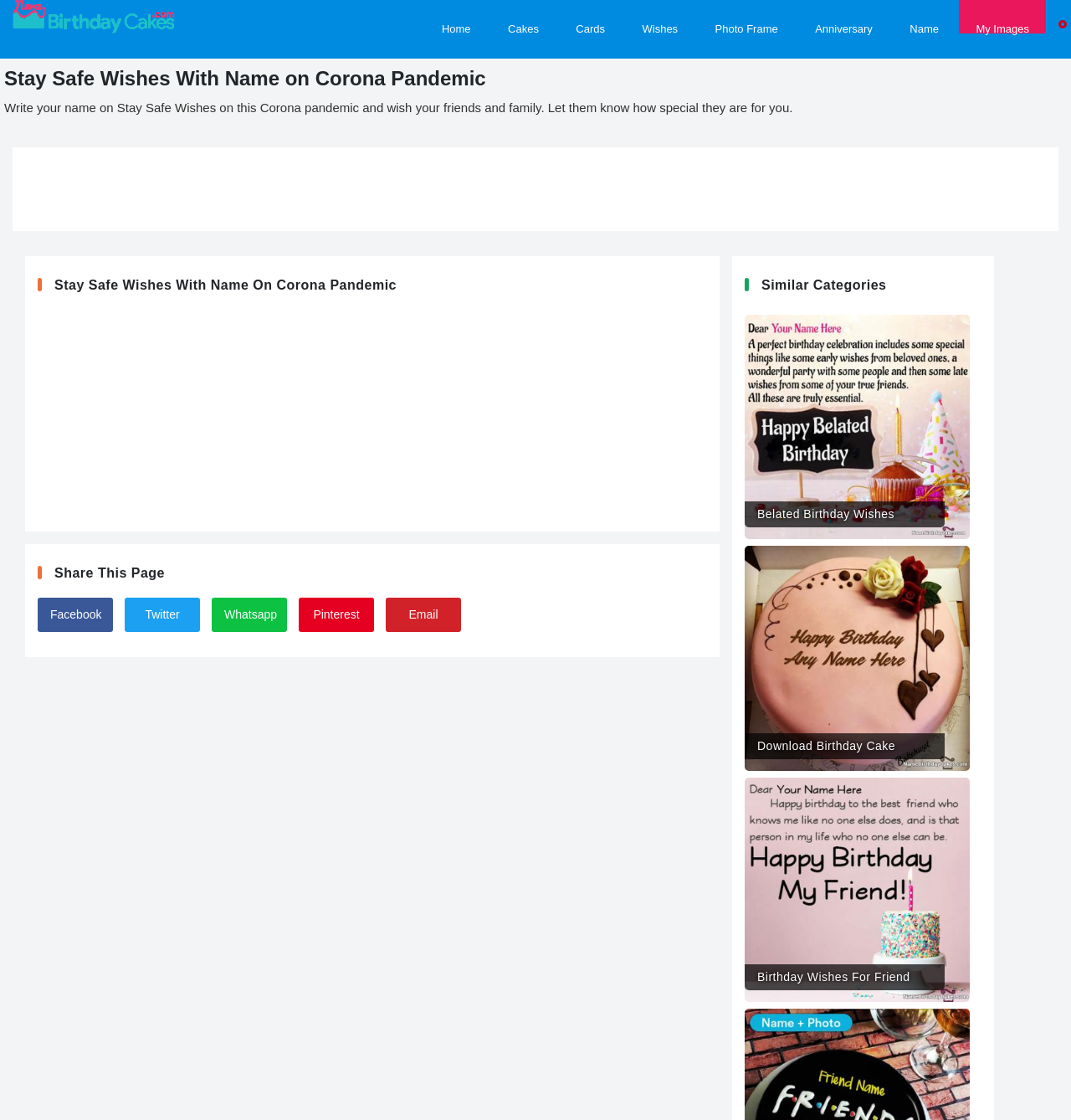Pinpoint the bounding box coordinates of the element you need to click to execute the following instruction: "Write your name on the Stay Safe Wishes". The bounding box should be represented by four float numbers between 0 and 1, in the format [left, top, right, bottom].

[0.004, 0.09, 0.74, 0.102]